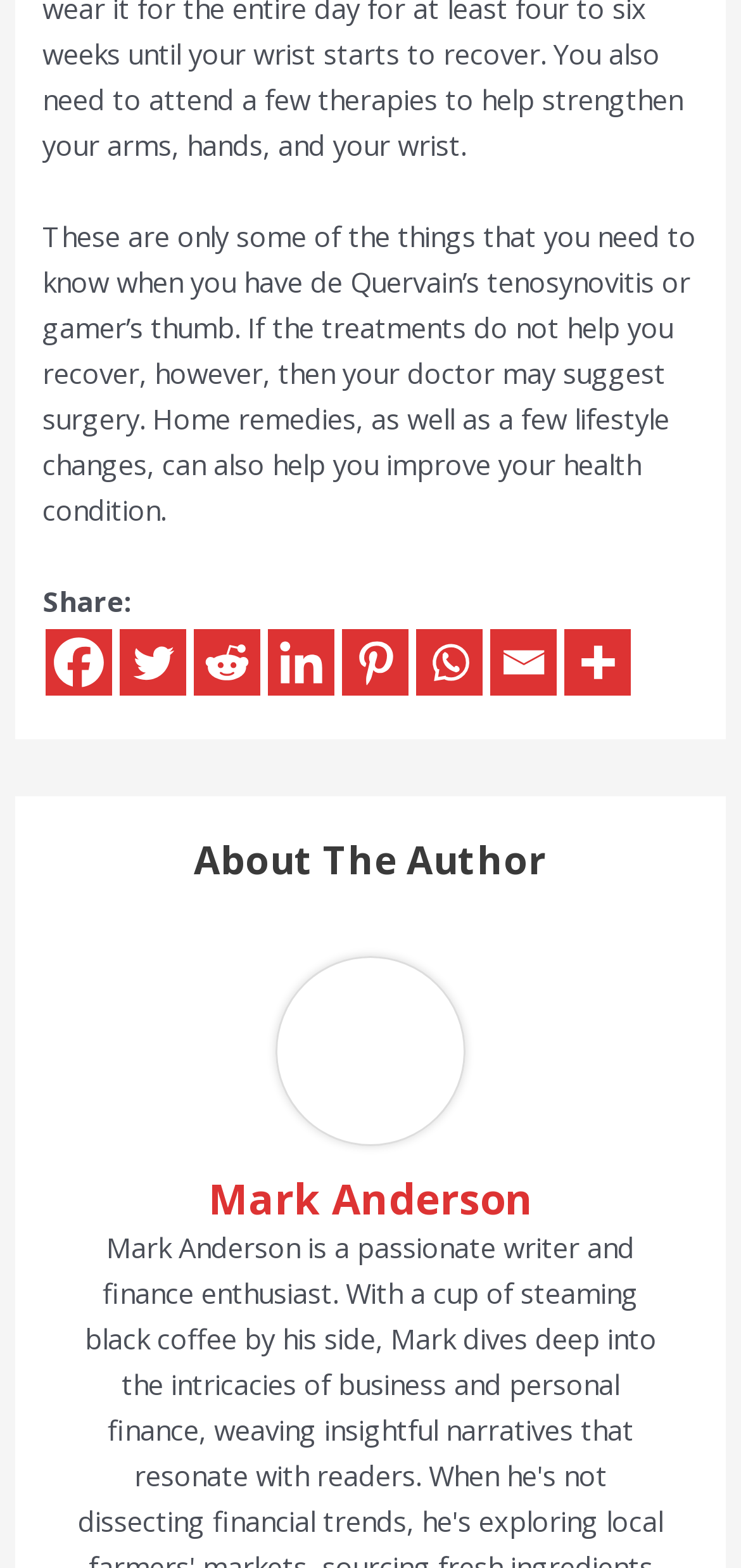Is there an image on the webpage?
Using the image as a reference, answer the question in detail.

There is an image on the webpage, as indicated by the image element with an empty string as its OCR text, located at the top-right corner of the page.